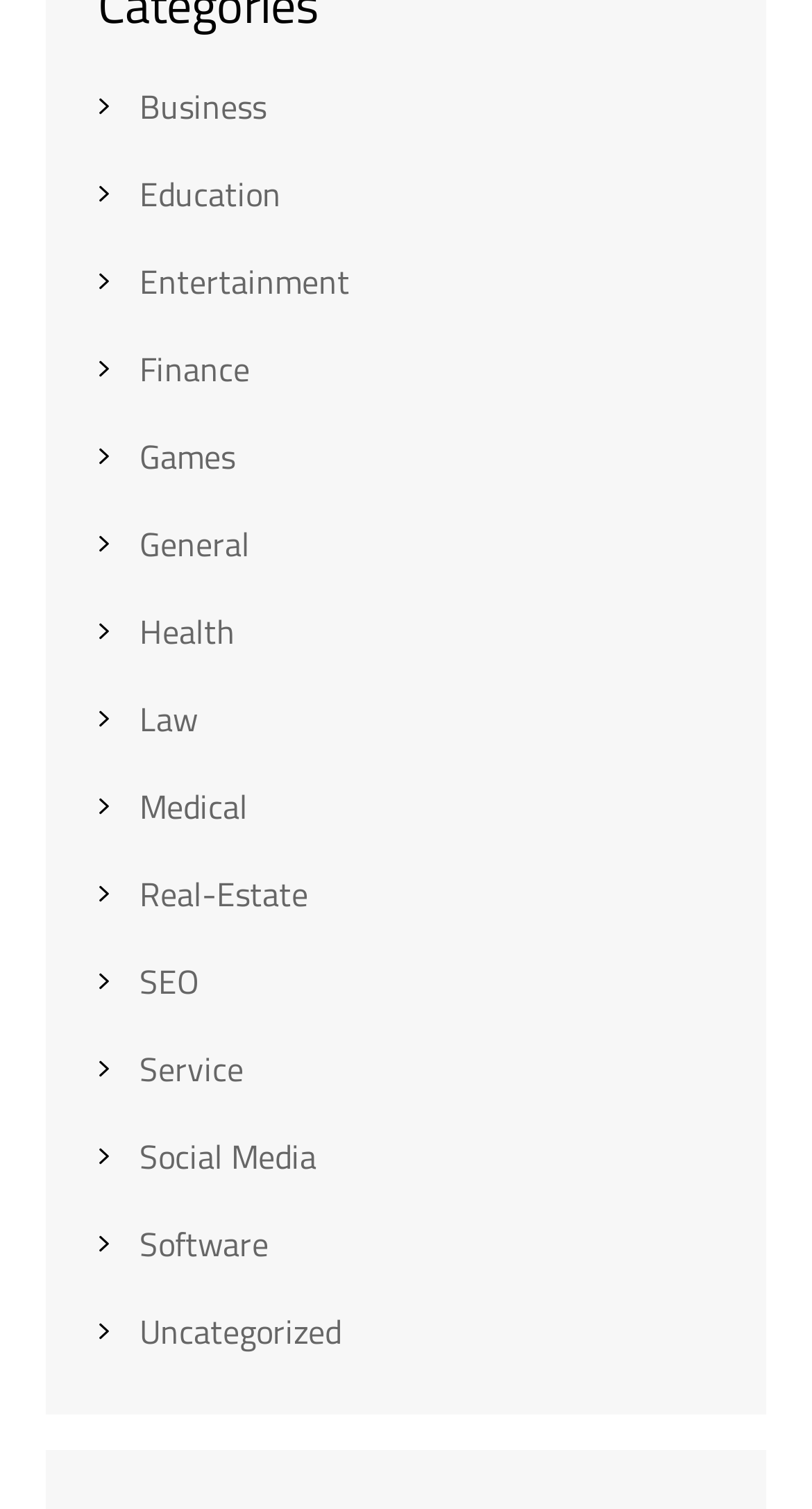Determine the bounding box coordinates of the clickable region to follow the instruction: "Click the Q LOGO white".

None